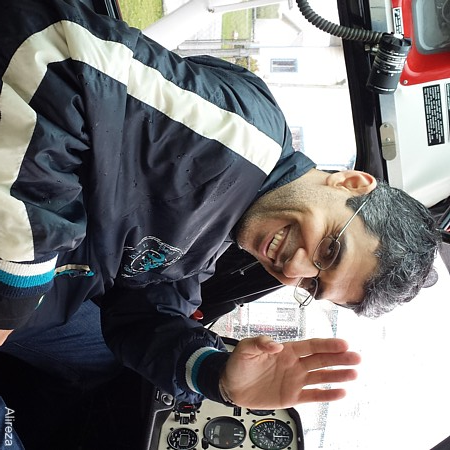Please answer the following question as detailed as possible based on the image: 
What is outside the cockpit?

According to the caption, outside the cockpit, some blurred green grass and structures can be seen, indicating the aircraft is likely on the ground at an airfield.